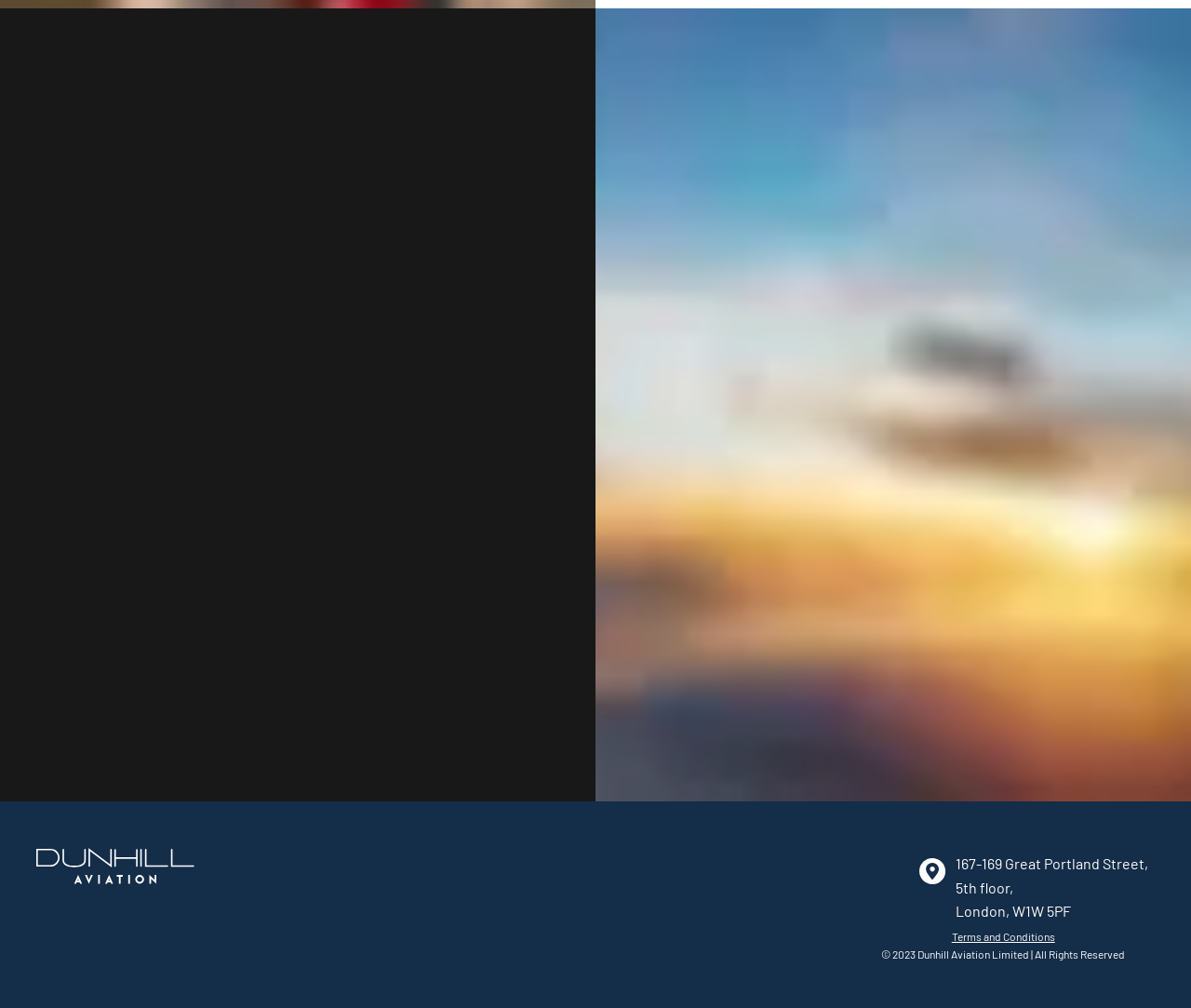What is the copyright year of Dunhill Aviation Limited?
Answer the question with just one word or phrase using the image.

2023